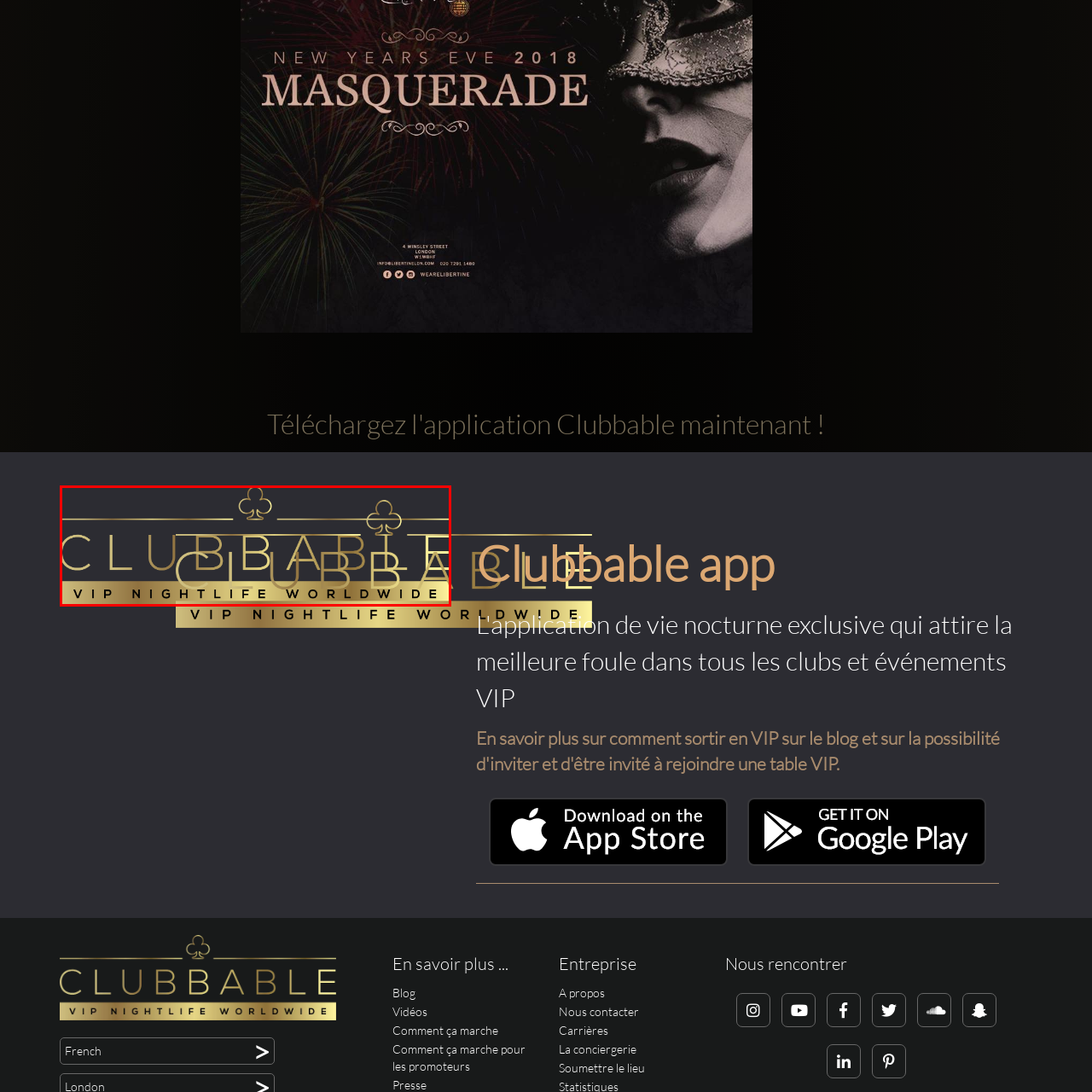Provide a comprehensive description of the image highlighted by the red bounding box.

The image features the stylized logo of Clubbable, a nightlife app that caters to VIP experiences worldwide. The logo presents the name "CLUBBABLE" prominently in an elegant font, adorned with golden elements that exude a luxurious feel. Above the text, two club symbols enhance the design, while the subtext "VIP NIGHTLIFE WORLDWIDE" conveys the app's focus on exclusive nightlife experiences. The logo's color scheme combines rich blacks and shimmering golds, hinting at sophistication and high-end services in the nightlife sector. This visual representation emphasizes Clubbable’s distinct position in the market, targeting an audience seeking premium nightlife engagements.